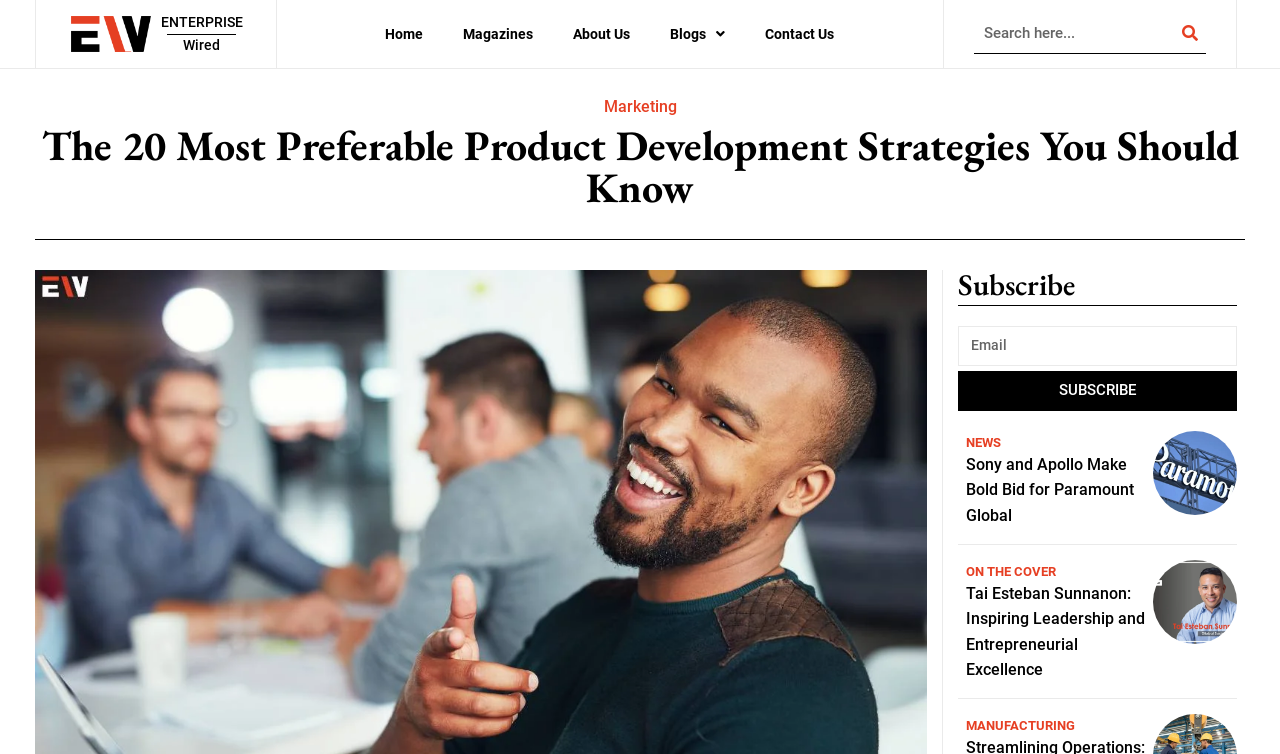Identify the bounding box coordinates of the area you need to click to perform the following instruction: "Read about Sony and Apollo Make Bold Bid for Paramount Global".

[0.901, 0.571, 0.966, 0.683]